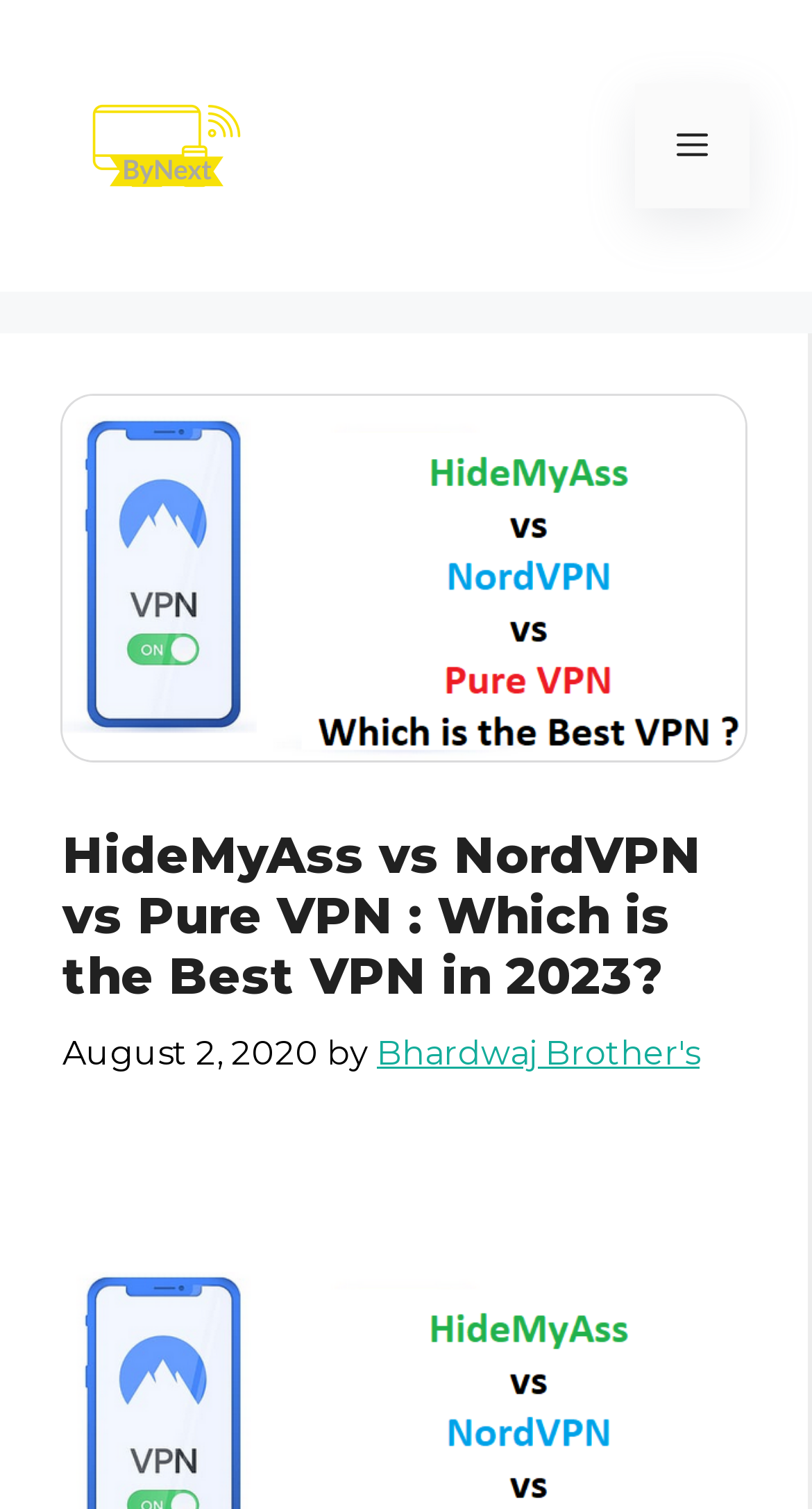Generate a detailed explanation of the webpage's features and information.

The webpage is a comparison article between three popular VPNs: HideMyAss, NordVPN, and Pure VPN. At the top of the page, there is a banner with the site's name, accompanied by a logo image of "ByNext" on the left side. On the right side of the banner, there is a mobile toggle navigation button labeled "Menu" that controls the primary menu.

Below the banner, there is a header section that spans most of the page's width. It contains a heading that repeats the title of the article, "HideMyAss vs NordVPN vs Pure VPN : Which is the Best VPN in 2023?". The heading is followed by a timestamp indicating that the article was published on August 2, 2020, and the author's name, "Bhardwaj Brother's", is provided as a link.